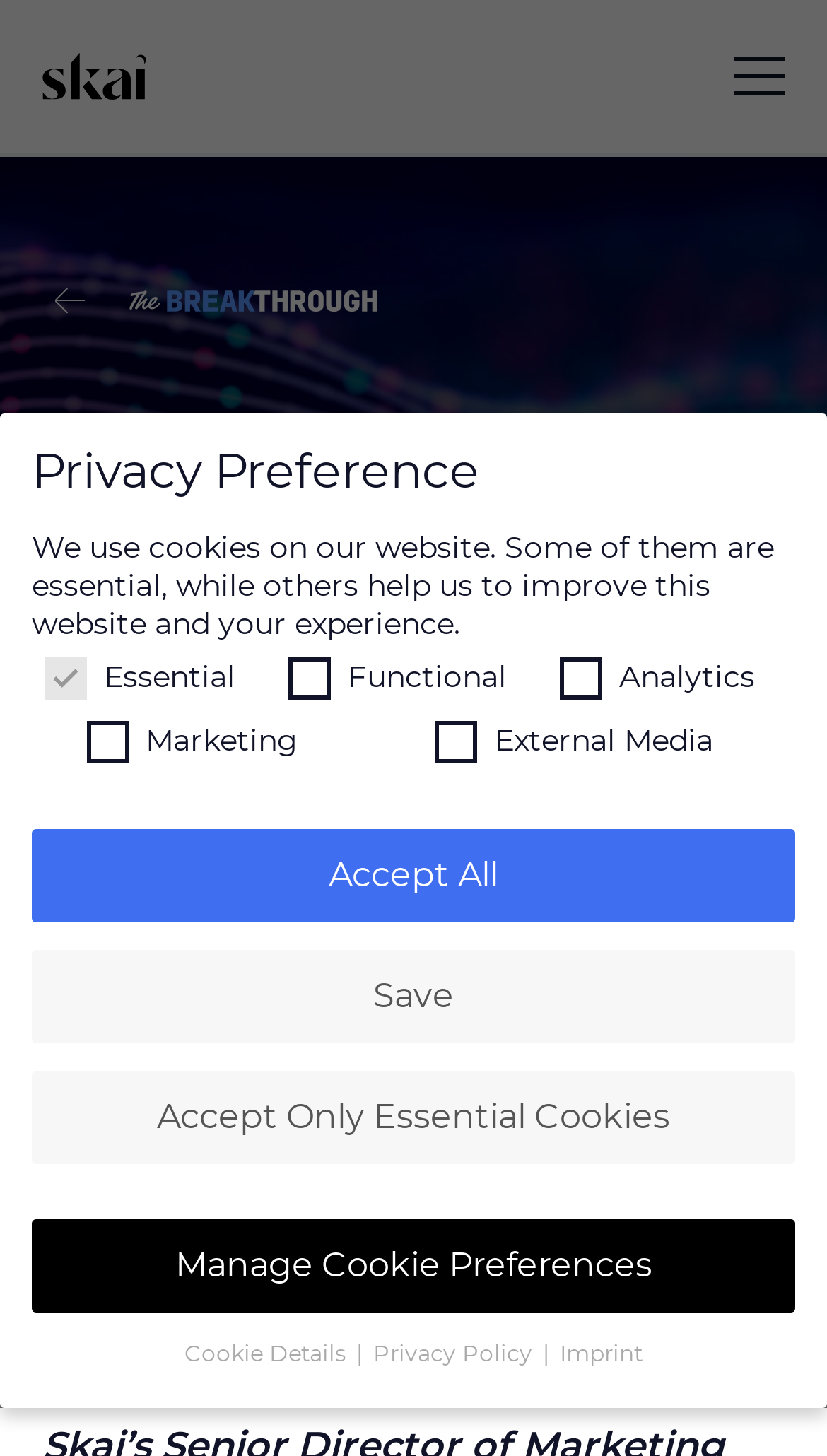What is the purpose of the checkbox 'Essential'?
Give a one-word or short phrase answer based on the image.

To select essential cookies